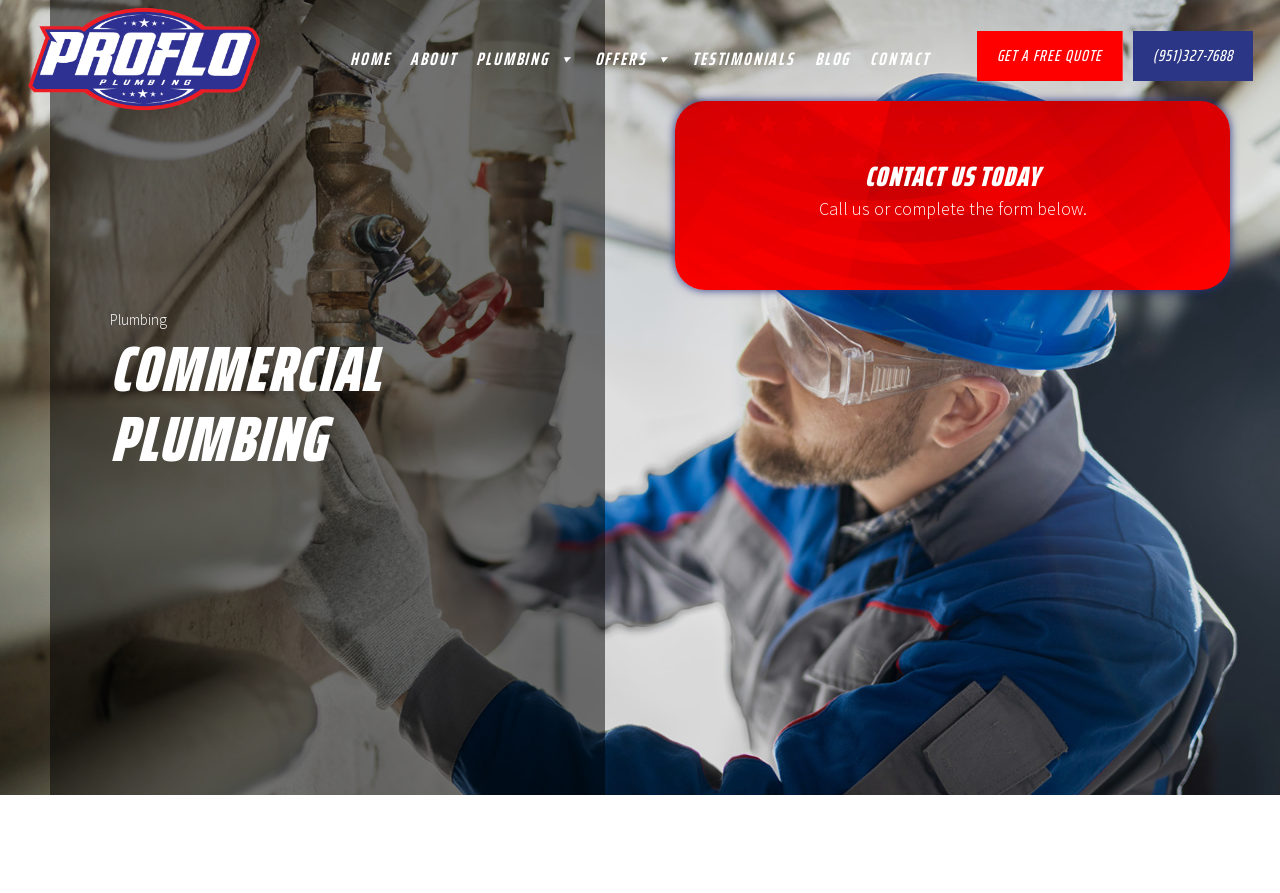Identify the bounding box of the UI element that matches this description: "aria-label="Proflo-Plumbing-newlogo-01" title="Proflo-Plumbing-newlogo-01"".

[0.02, 0.0, 0.204, 0.132]